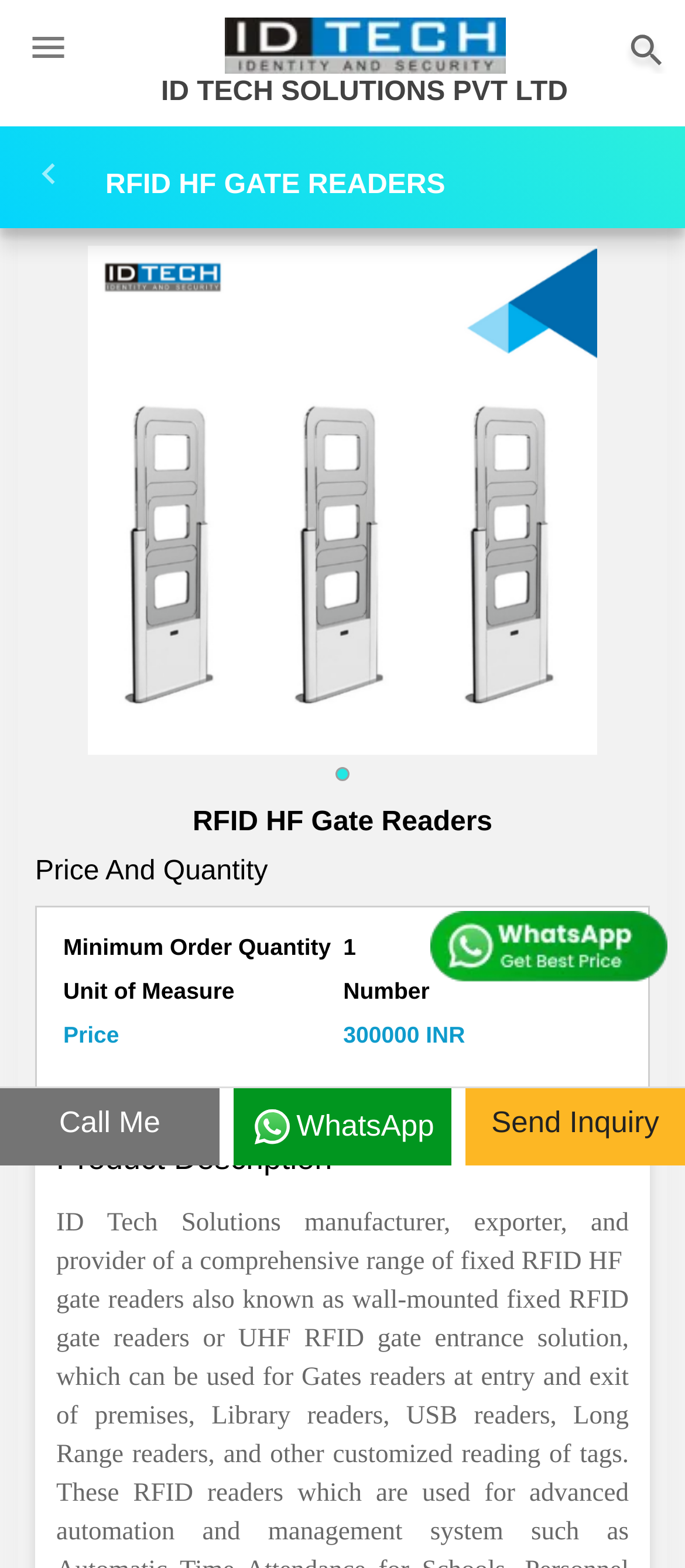Generate a detailed explanation of the webpage's features and information.

The webpage is about RFID HF Gate Readers, a product offered by ID TECH SOLUTIONS PVT LTD, a leading manufacturer, supplier, and exporter based in India. 

At the top left corner, there is a small image of a home icon, which is a link to the homepage. Next to it, there is a link to the company's name, accompanied by a small image of the company's logo. 

On the top right corner, there is another home icon image. 

Below these elements, there is a prominent heading that reads "RFID HF GATE READERS". 

Underneath the heading, there is a large image of the RFID HF Gate Readers product, taking up most of the width of the page. 

On the left side of the page, there are several static text elements, including "Price And Quantity", "Minimum Order Quantity", "Unit of Measure", and "Price". 

On the right side of the page, corresponding to these text elements, there are more static text elements, including "Number" and "300000 INR", which appears to be the price of the product. 

Further down the page, there is a static text element that reads "Product Description". 

At the bottom of the page, there are three links: "Call Me", "WhatsApp", and "Send Inquiry". The "WhatsApp" link is accompanied by a small WhatsApp icon image.